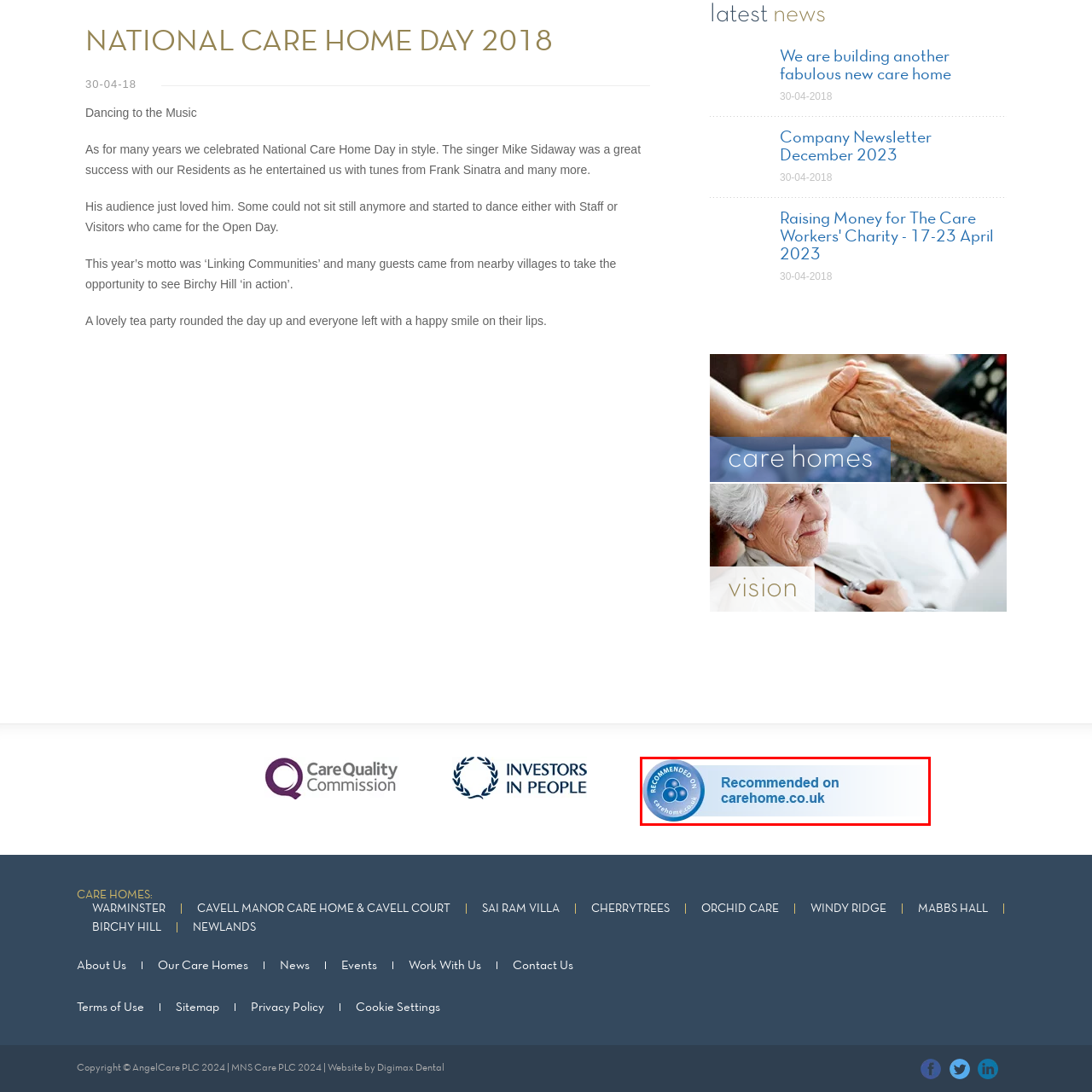Pay attention to the red boxed area, What does the badge in the image signify? Provide a one-word or short phrase response.

Reliability and quality assurance